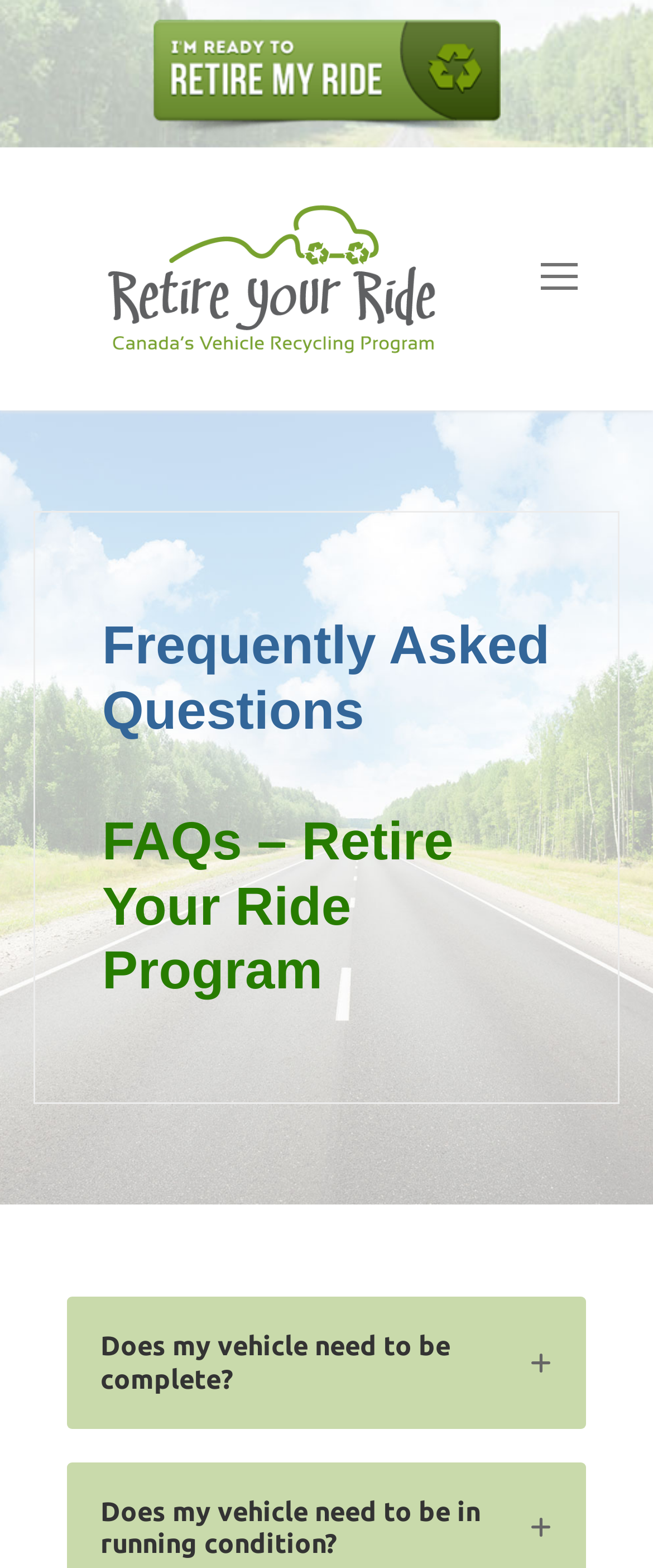Respond to the following question with a brief word or phrase:
What type of content is present on this webpage?

FAQs